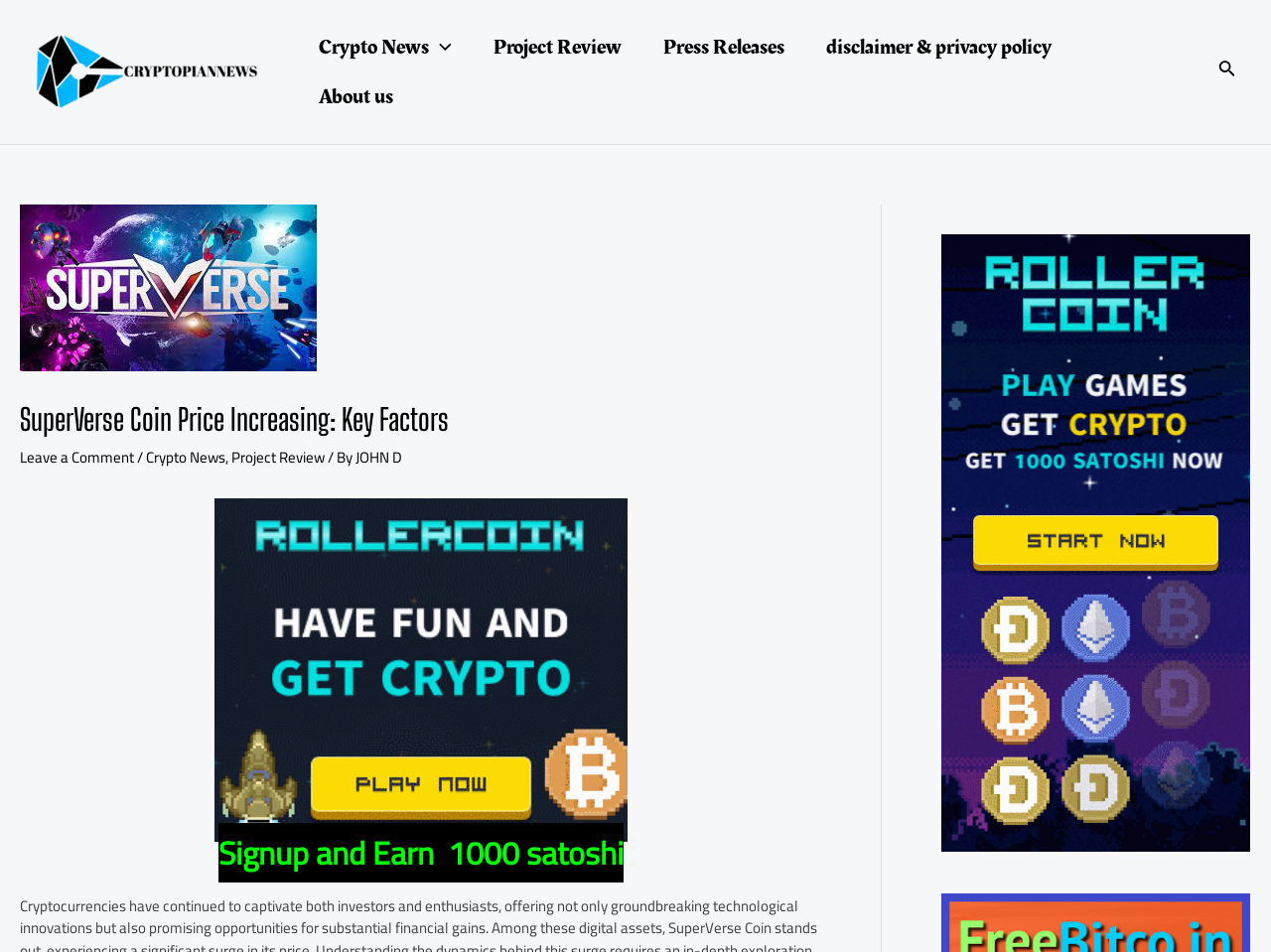What is the name of the digital universe?
Based on the screenshot, answer the question with a single word or phrase.

SuperVerse